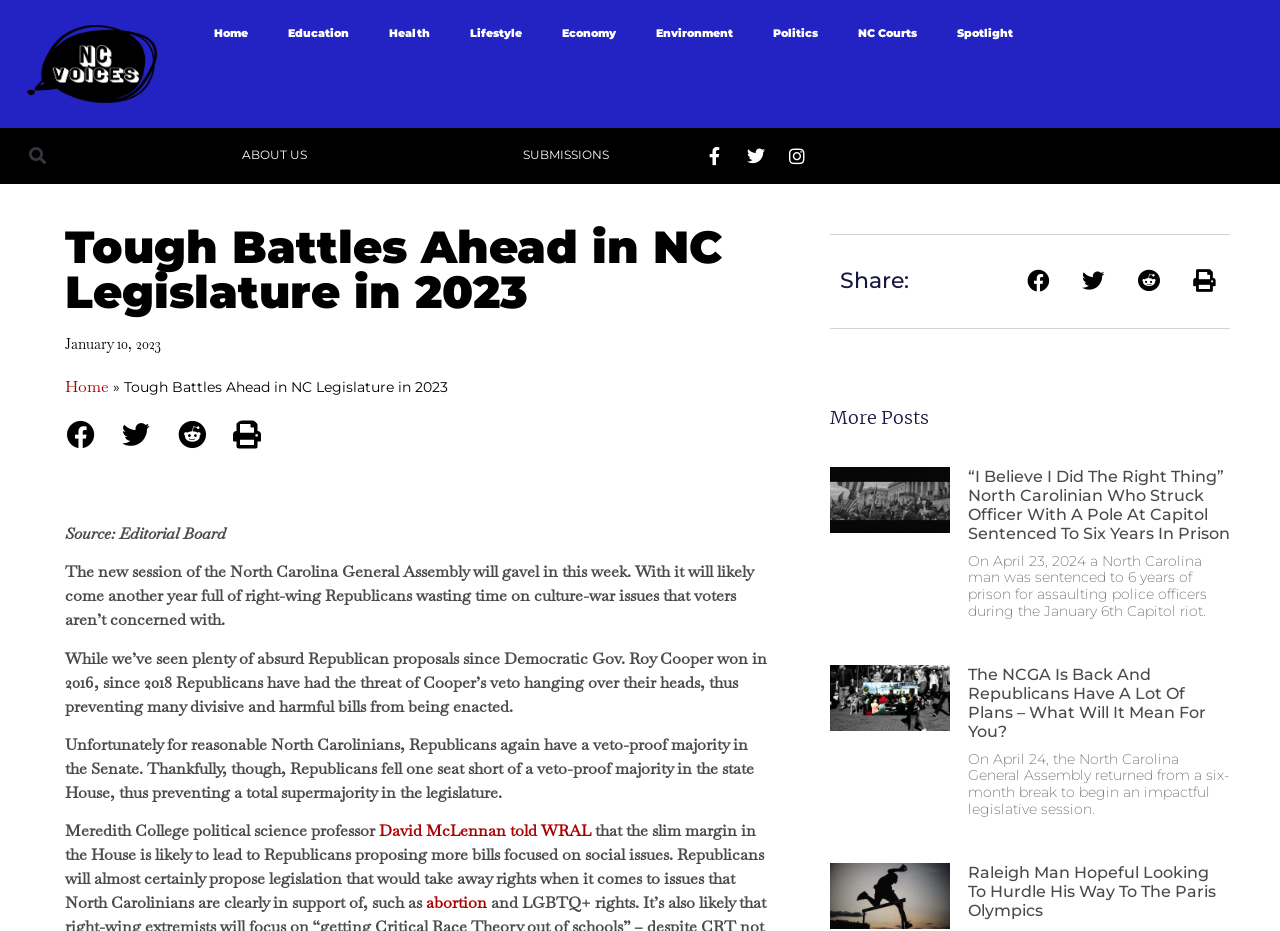What is the name of the professor mentioned in the article?
Please use the image to deliver a detailed and complete answer.

I read the article and found the name of the professor mentioned, which is David McLennan, a political science professor at Meredith College.